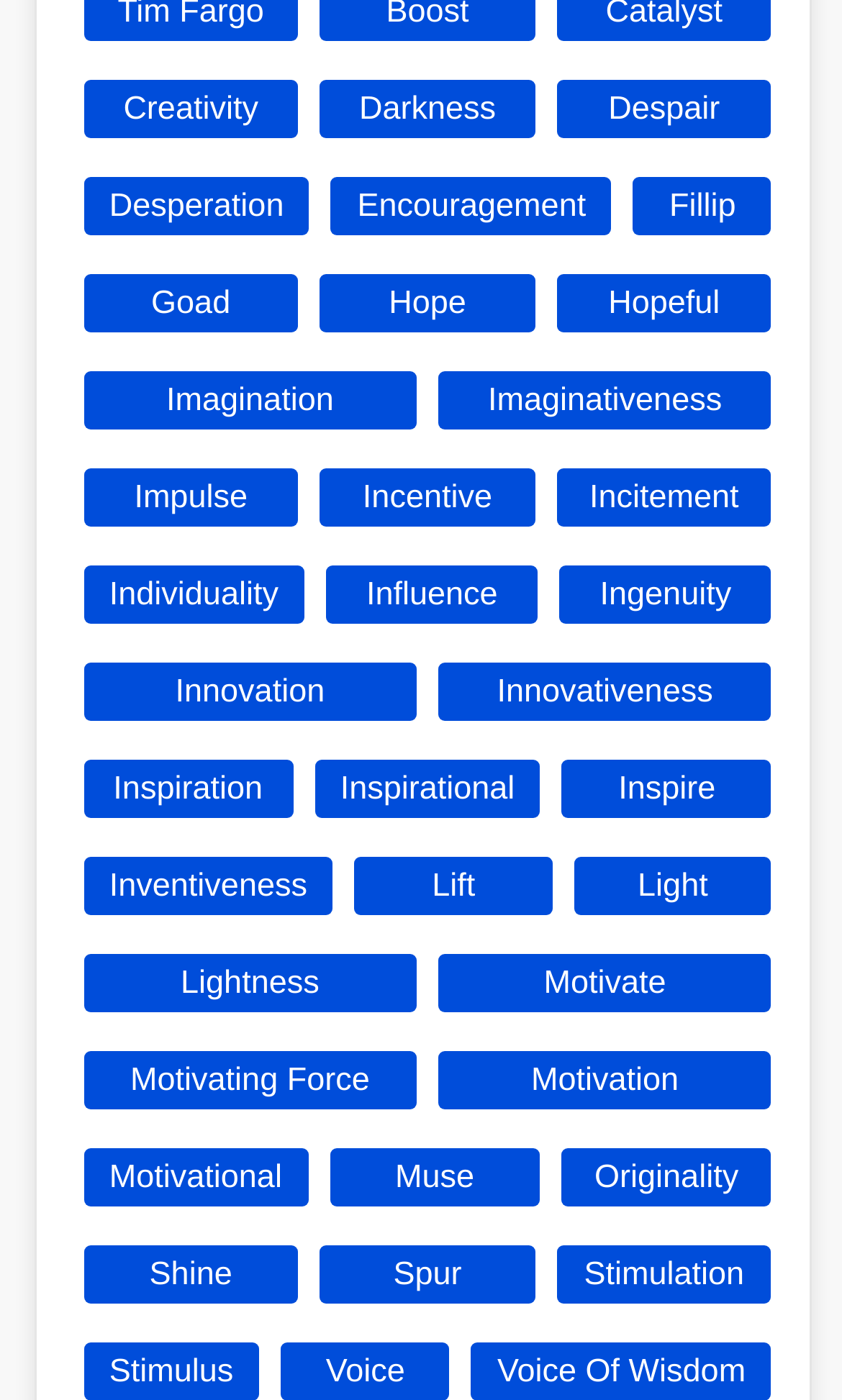From the webpage screenshot, predict the bounding box coordinates (top-left x, top-left y, bottom-right x, bottom-right y) for the UI element described here: Inventiveness

[0.099, 0.612, 0.396, 0.654]